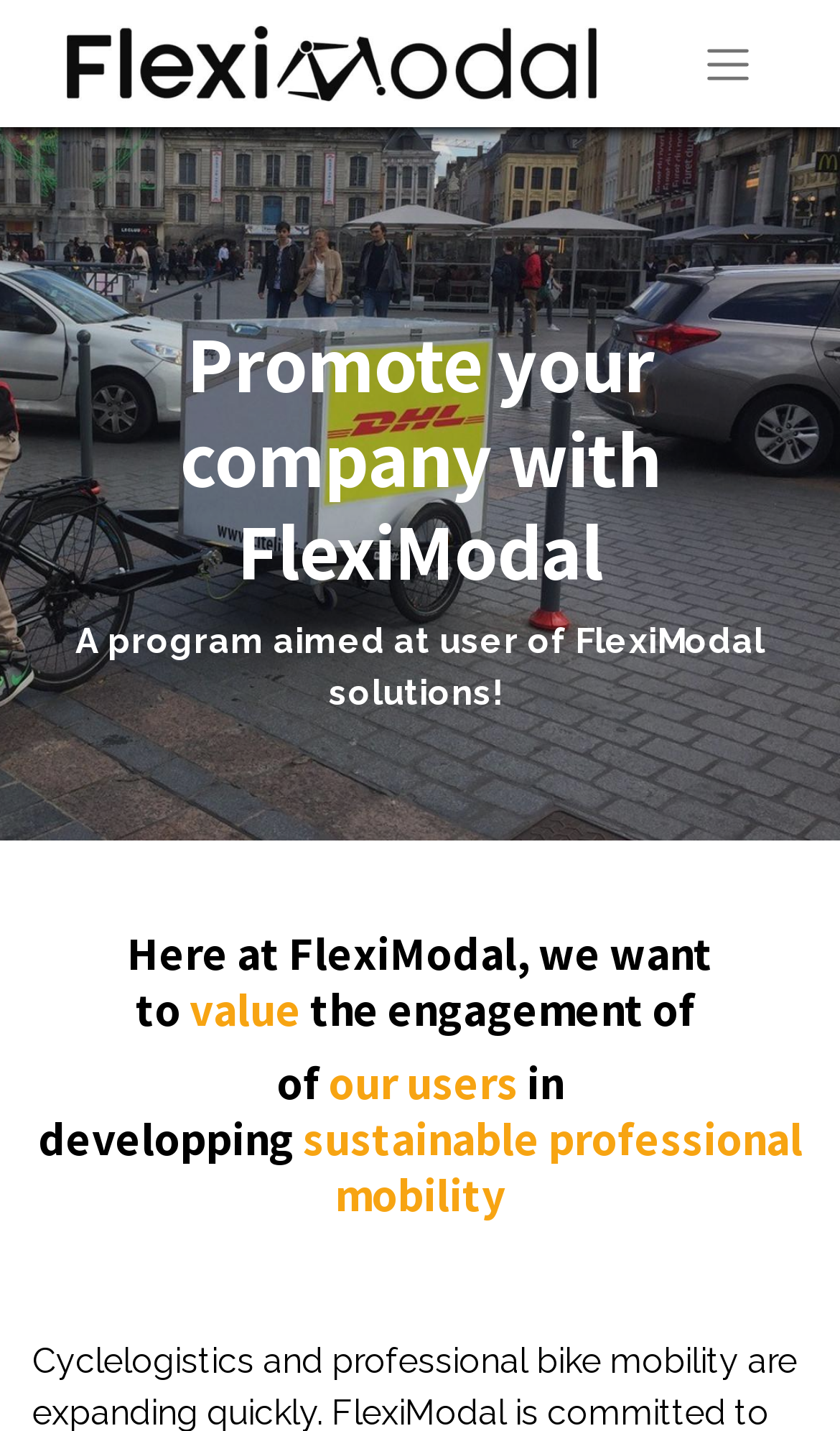Respond to the following query with just one word or a short phrase: 
Is the navigation menu expanded?

No